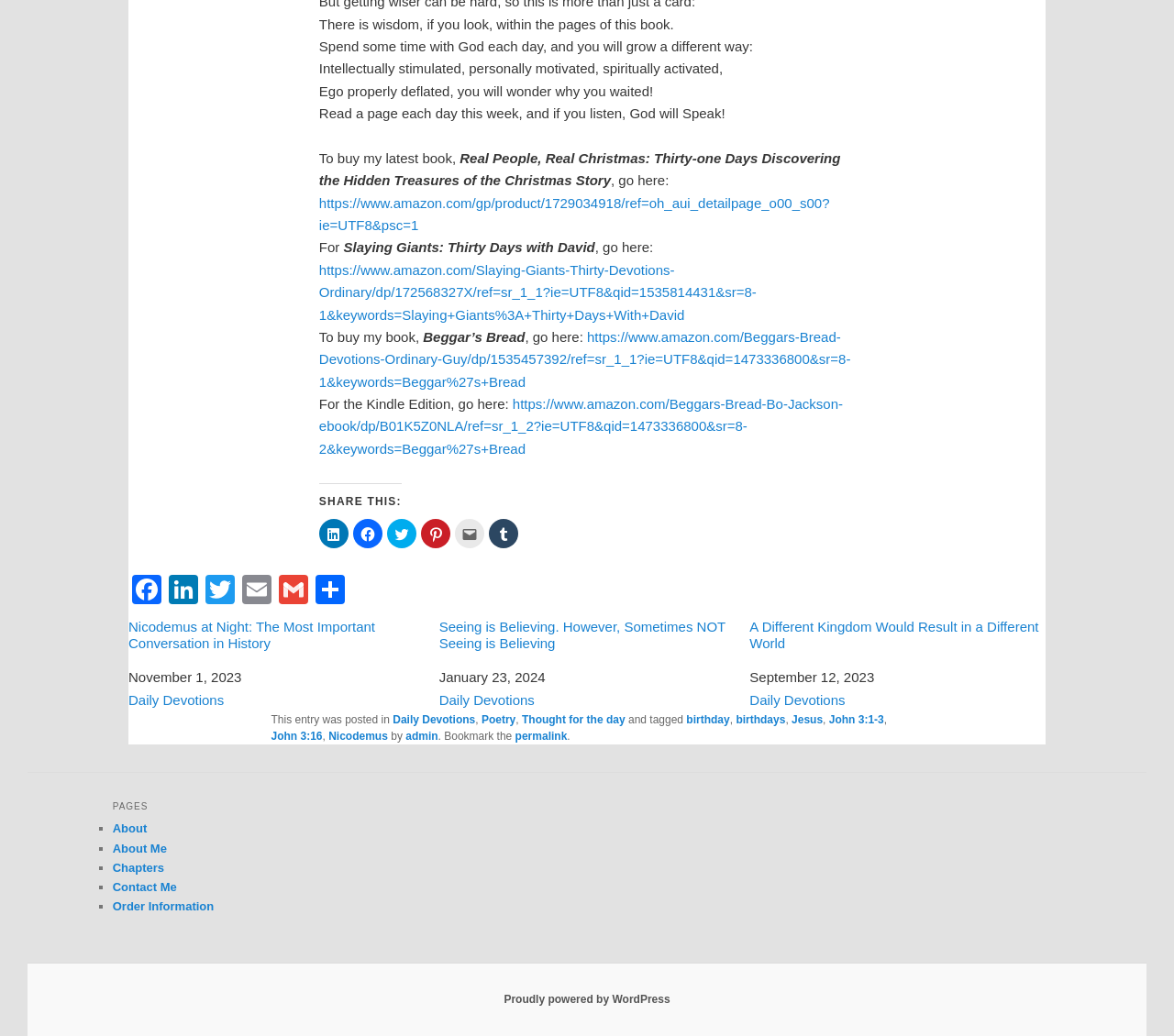Please find the bounding box coordinates of the element's region to be clicked to carry out this instruction: "View related posts".

[0.109, 0.598, 0.891, 0.687]